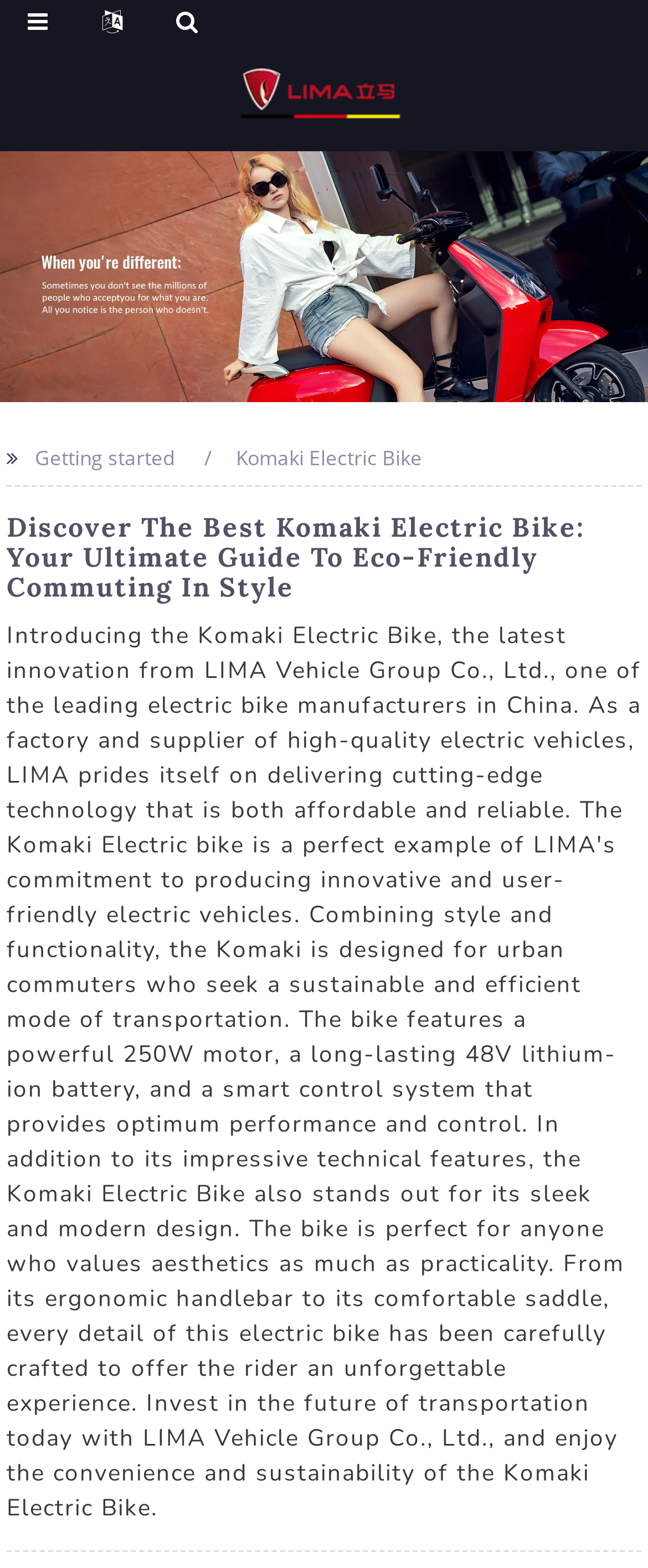Identify and extract the heading text of the webpage.

Discover The Best Komaki Electric Bike: Your Ultimate Guide To Eco-Friendly Commuting In Style